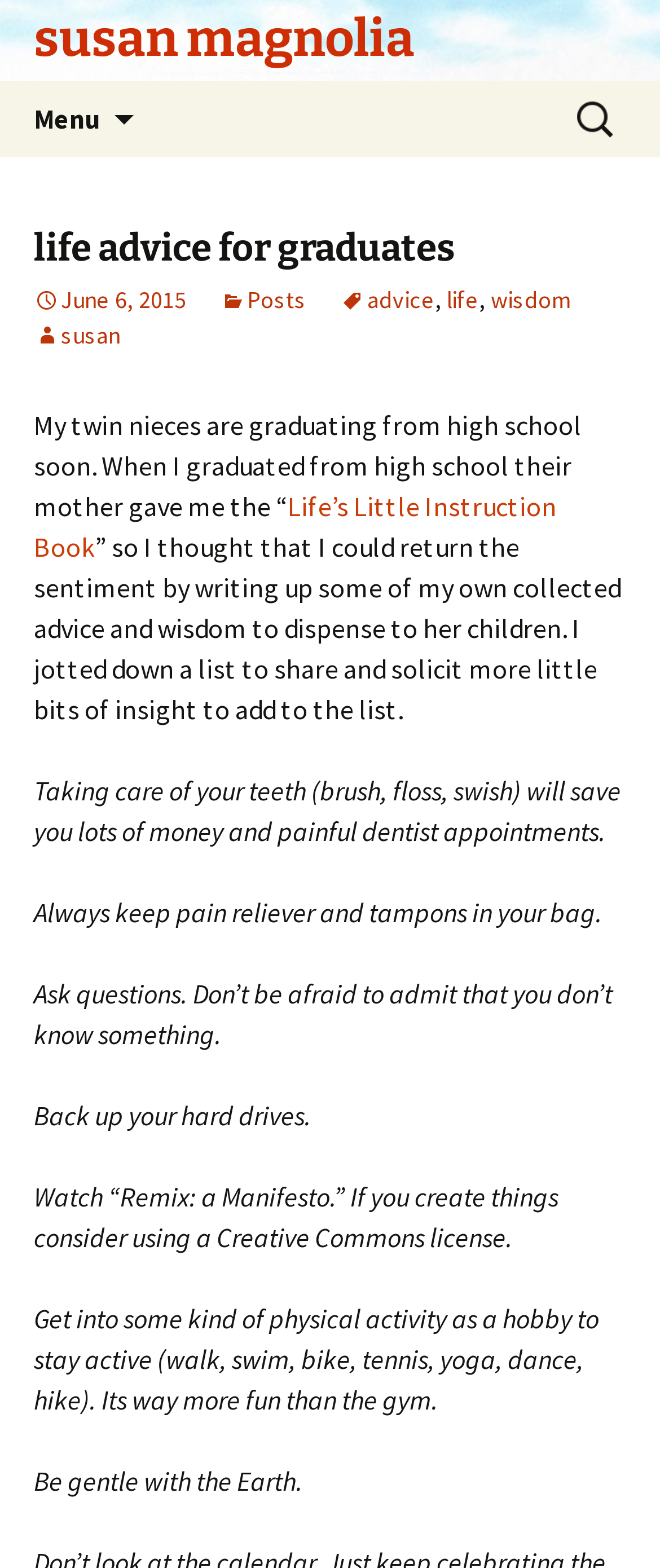What is the category of the article?
Based on the content of the image, thoroughly explain and answer the question.

The category of the article can be determined by looking at the link ' Posts' and ' advice' which are displayed on the webpage. These links suggest that the article is categorized under 'Advice'.